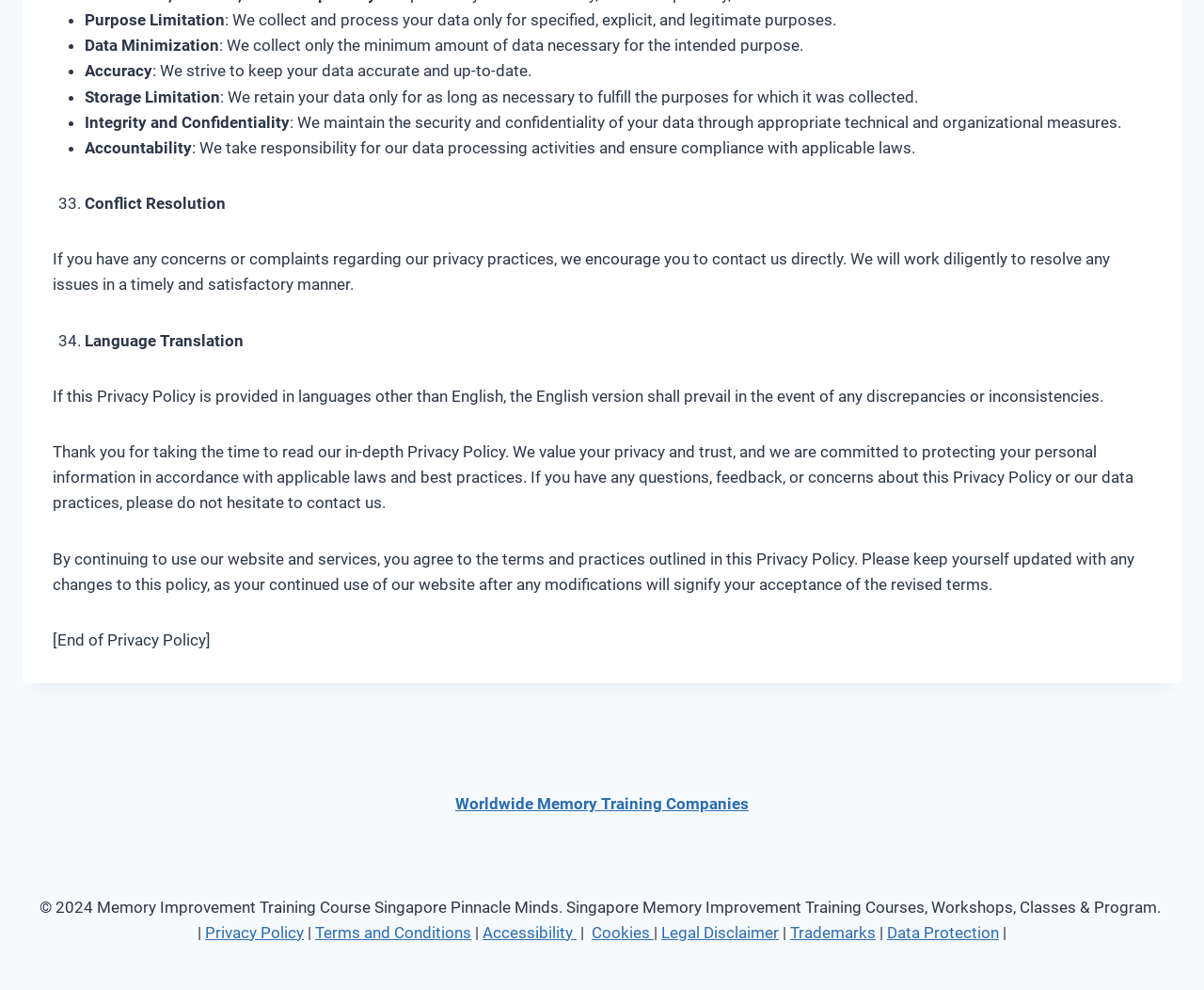Give a succinct answer to this question in a single word or phrase: 
How long is data retained?

As long as necessary